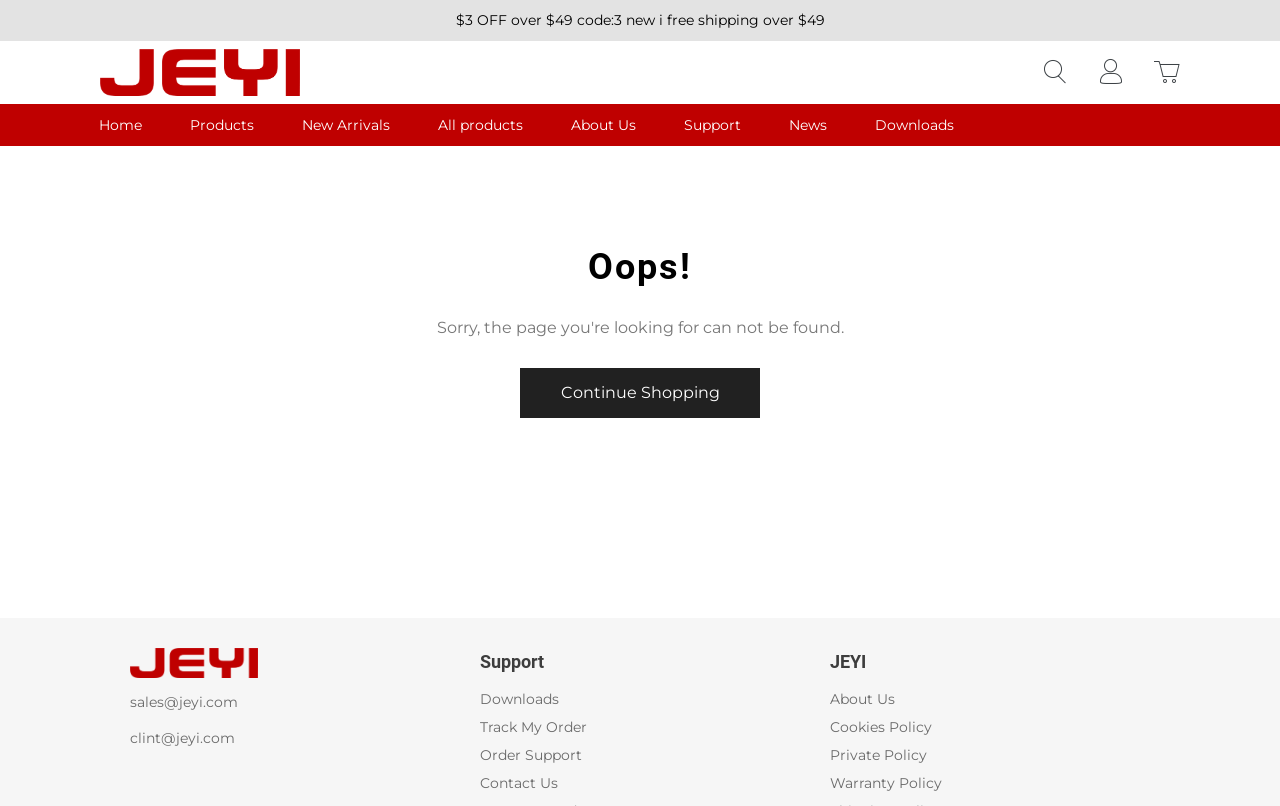Determine the bounding box coordinates for the HTML element described here: "name="q" placeholder="Search for..."".

[0.81, 0.066, 0.834, 0.114]